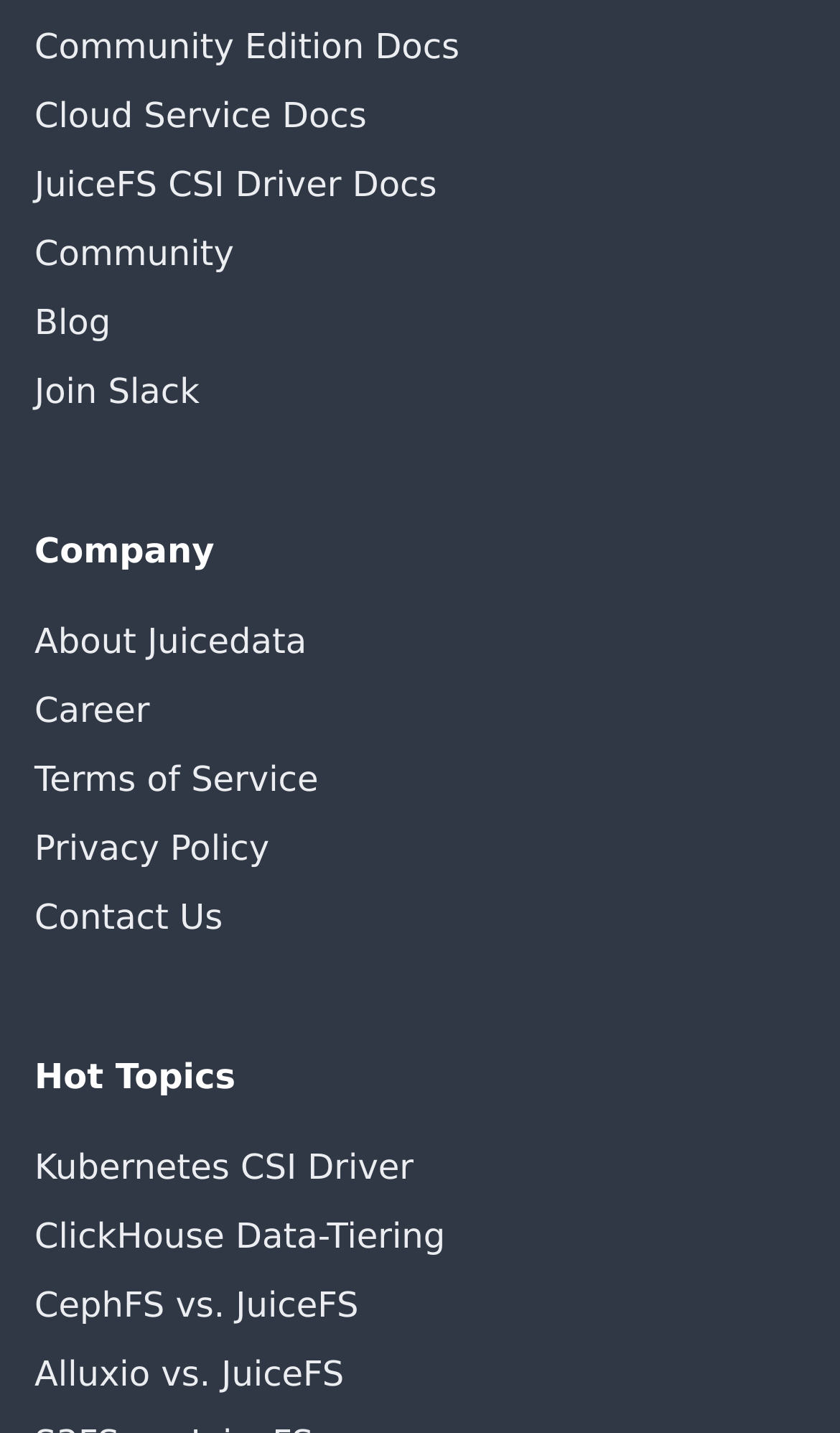Find the bounding box coordinates for the area that should be clicked to accomplish the instruction: "View Community Edition Docs".

[0.041, 0.008, 0.959, 0.057]